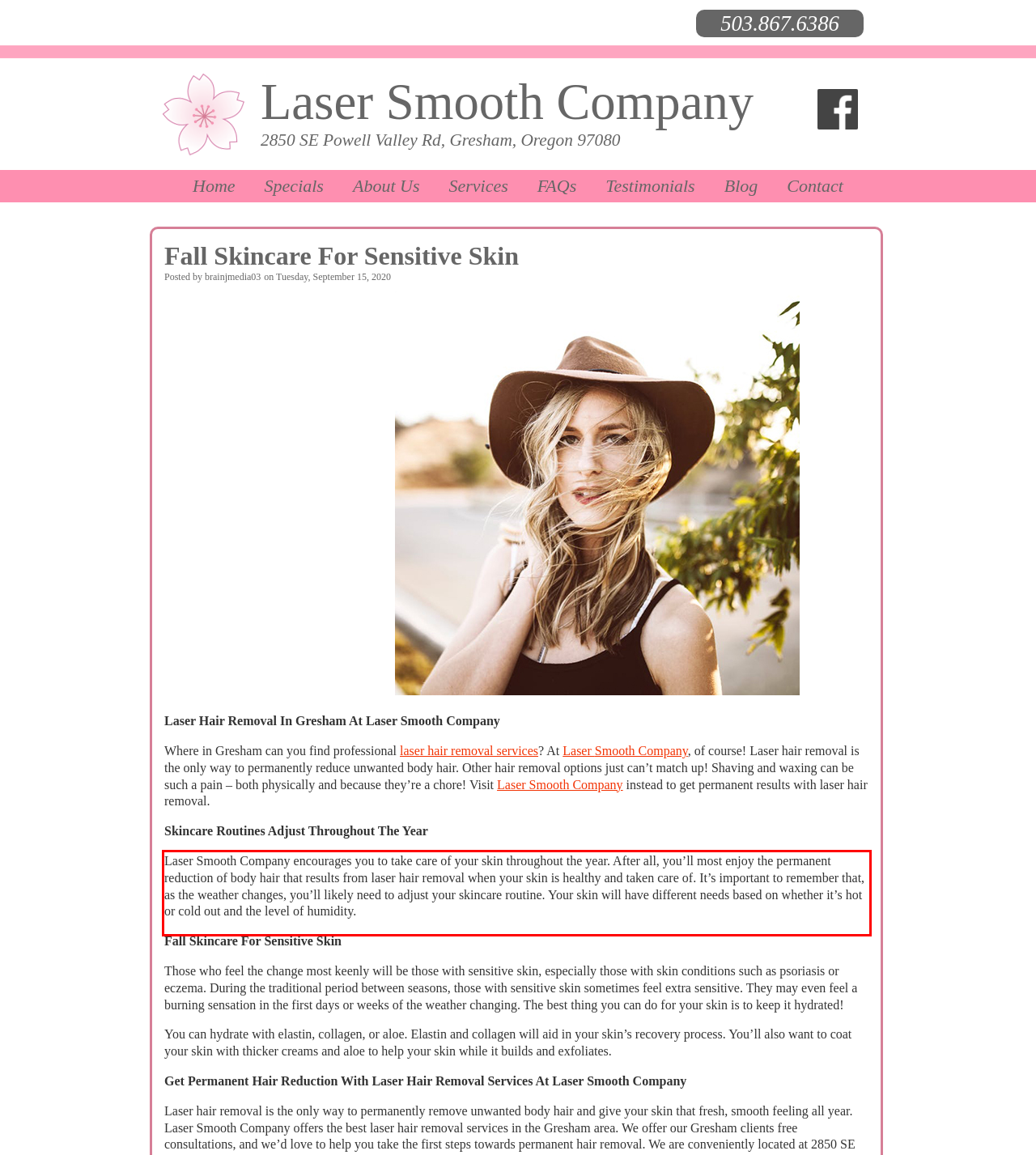Using the provided screenshot of a webpage, recognize and generate the text found within the red rectangle bounding box.

Laser Smooth Company encourages you to take care of your skin throughout the year. After all, you’ll most enjoy the permanent reduction of body hair that results from laser hair removal when your skin is healthy and taken care of. It’s important to remember that, as the weather changes, you’ll likely need to adjust your skincare routine. Your skin will have different needs based on whether it’s hot or cold out and the level of humidity.